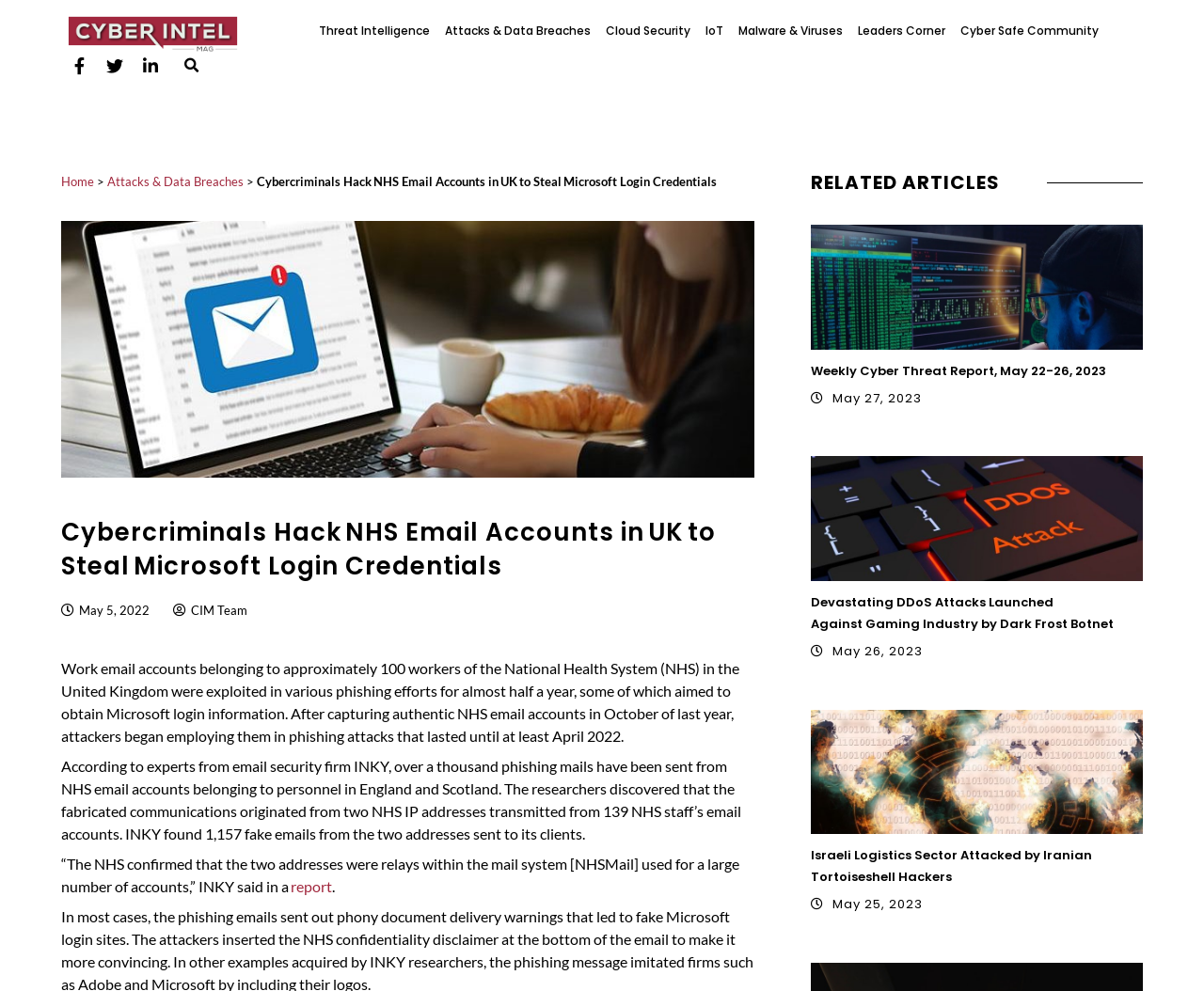Please determine the main heading text of this webpage.

Cybercriminals Hack NHS Email Accounts in UK to Steal Microsoft Login Credentials 